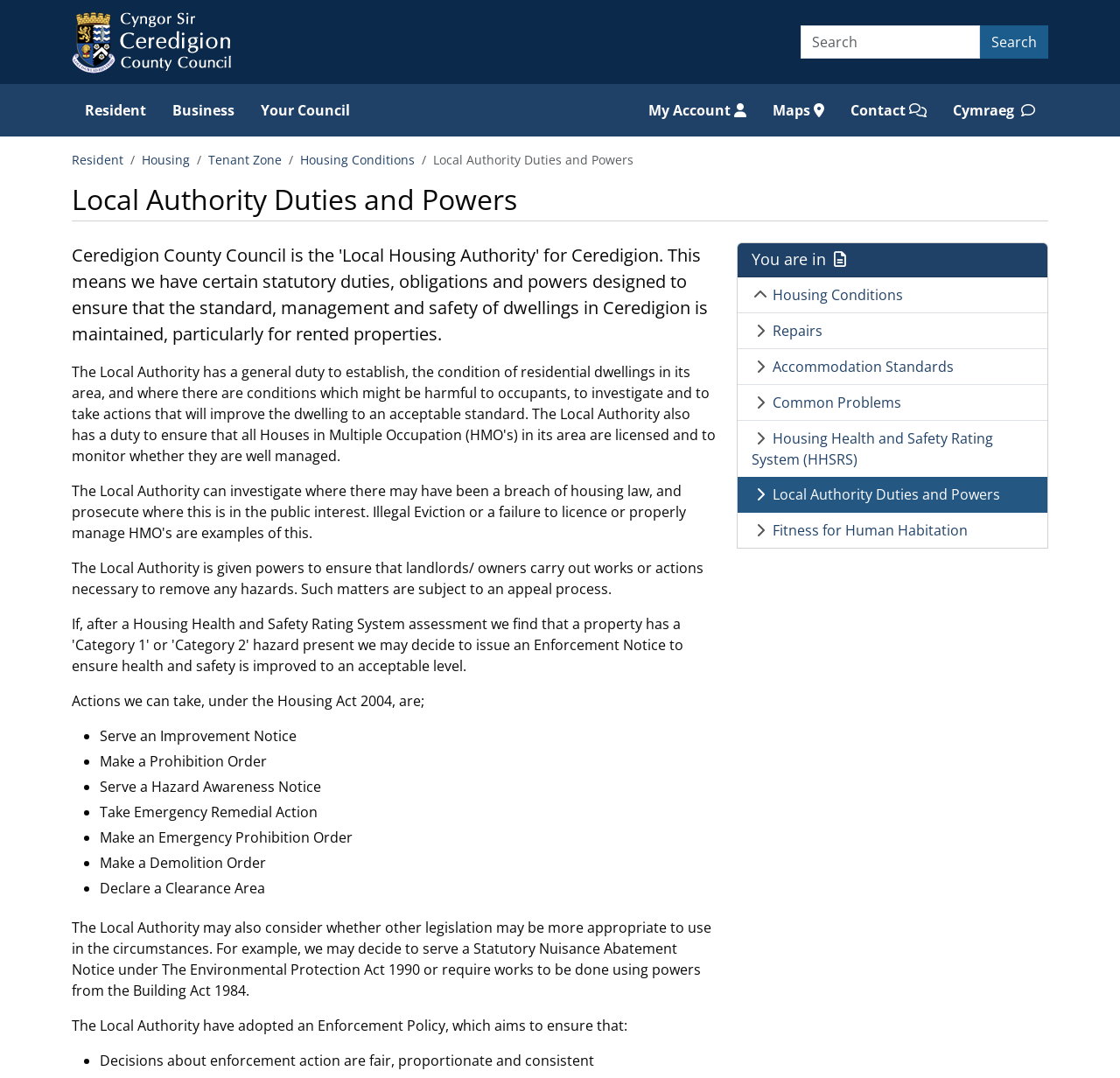Provide your answer to the question using just one word or phrase: What is the logo of Ceredigion County Council?

Ceredigion county council logo